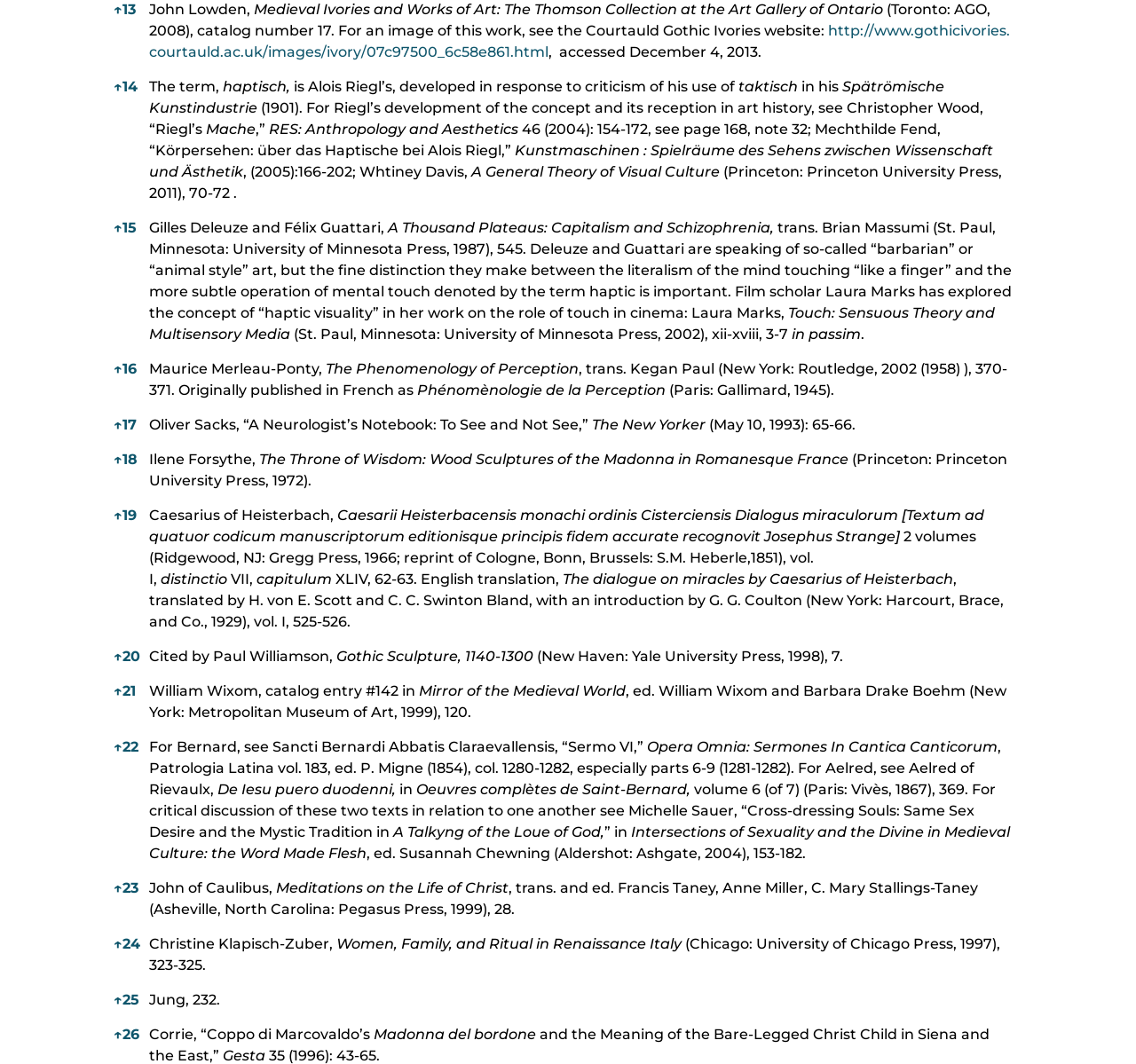Extract the bounding box coordinates for the UI element described by the text: "↑26". The coordinates should be in the form of [left, top, right, bottom] with values between 0 and 1.

[0.1, 0.964, 0.123, 0.98]